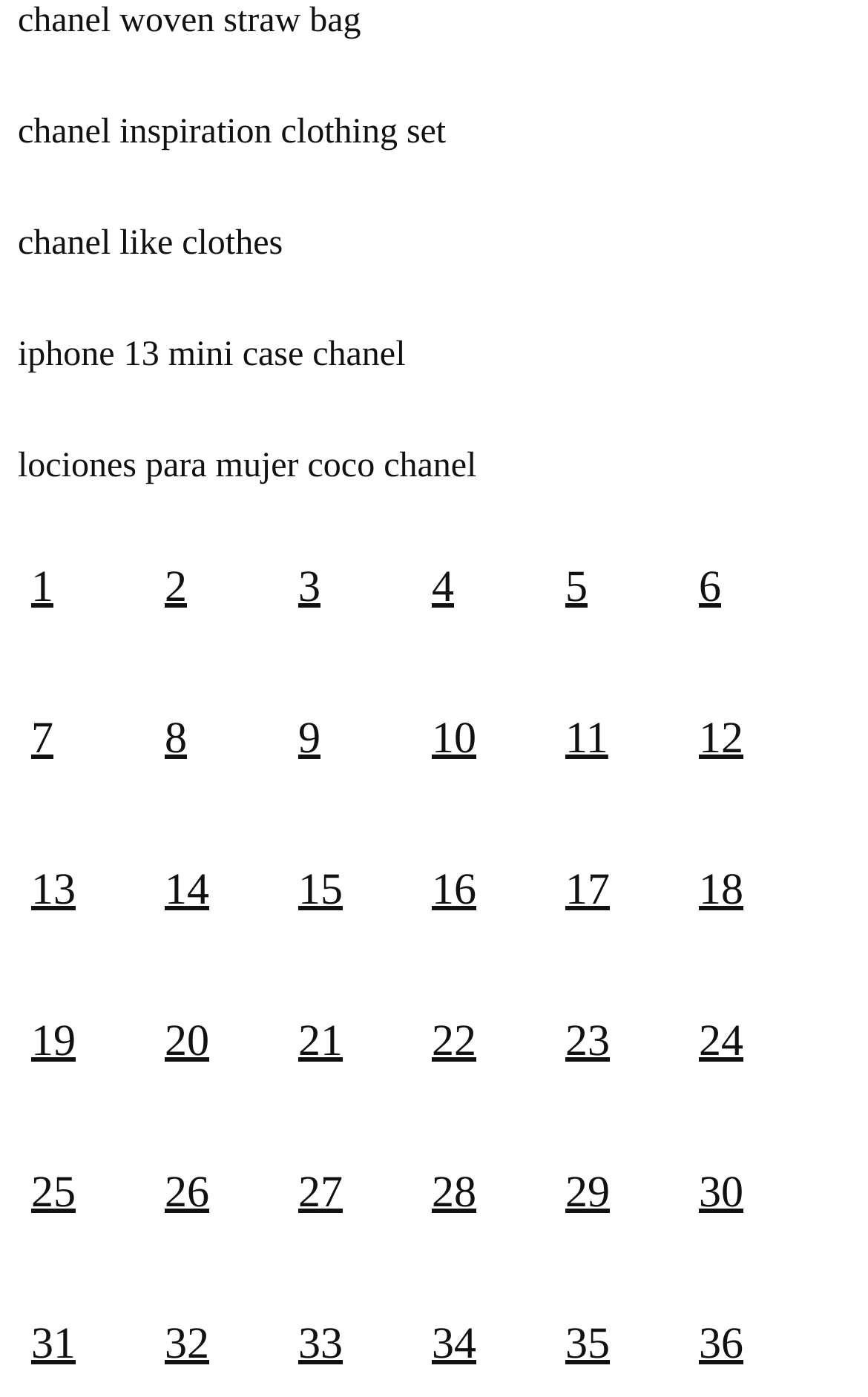Find the bounding box coordinates for the area you need to click to carry out the instruction: "go to page 10". The coordinates should be four float numbers between 0 and 1, indicated as [left, top, right, bottom].

[0.482, 0.485, 0.636, 0.574]